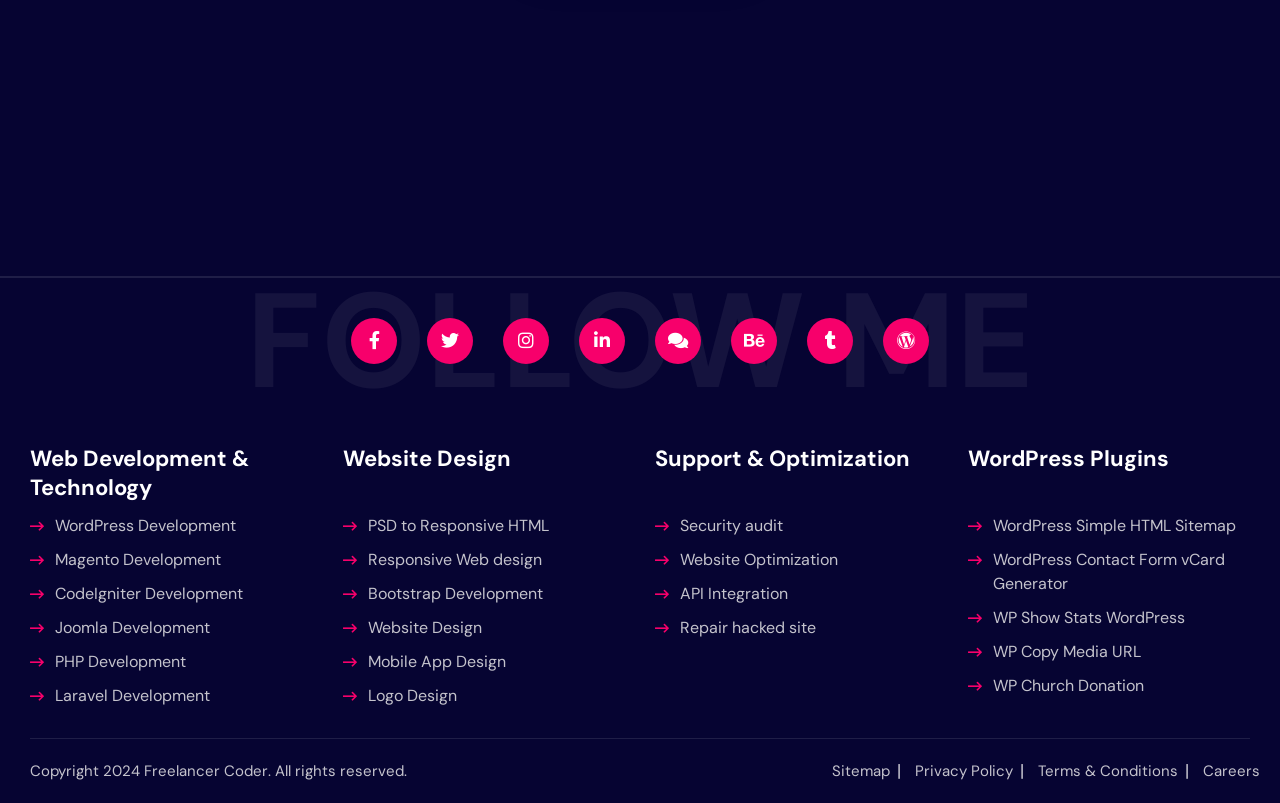Locate the bounding box coordinates of the element that needs to be clicked to carry out the instruction: "Visit Freelancer Coder". The coordinates should be given as four float numbers ranging from 0 to 1, i.e., [left, top, right, bottom].

[0.112, 0.947, 0.209, 0.976]